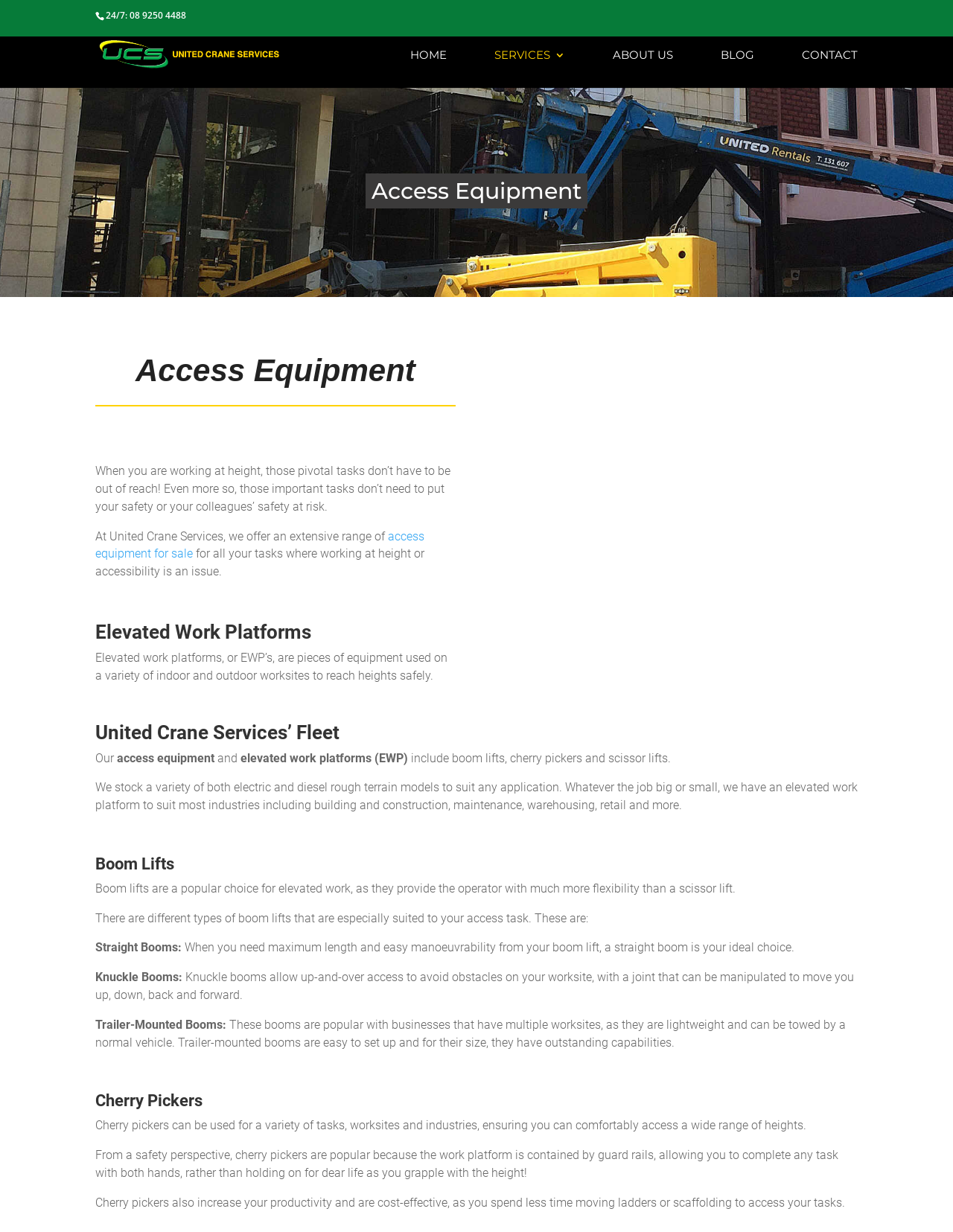What type of equipment is offered for hire?
Refer to the image and give a detailed answer to the question.

Based on the webpage content, it is clear that the website offers access equipment for hire, including boom lifts, cherry pickers, and scissor lifts, which are used for elevated work tasks.